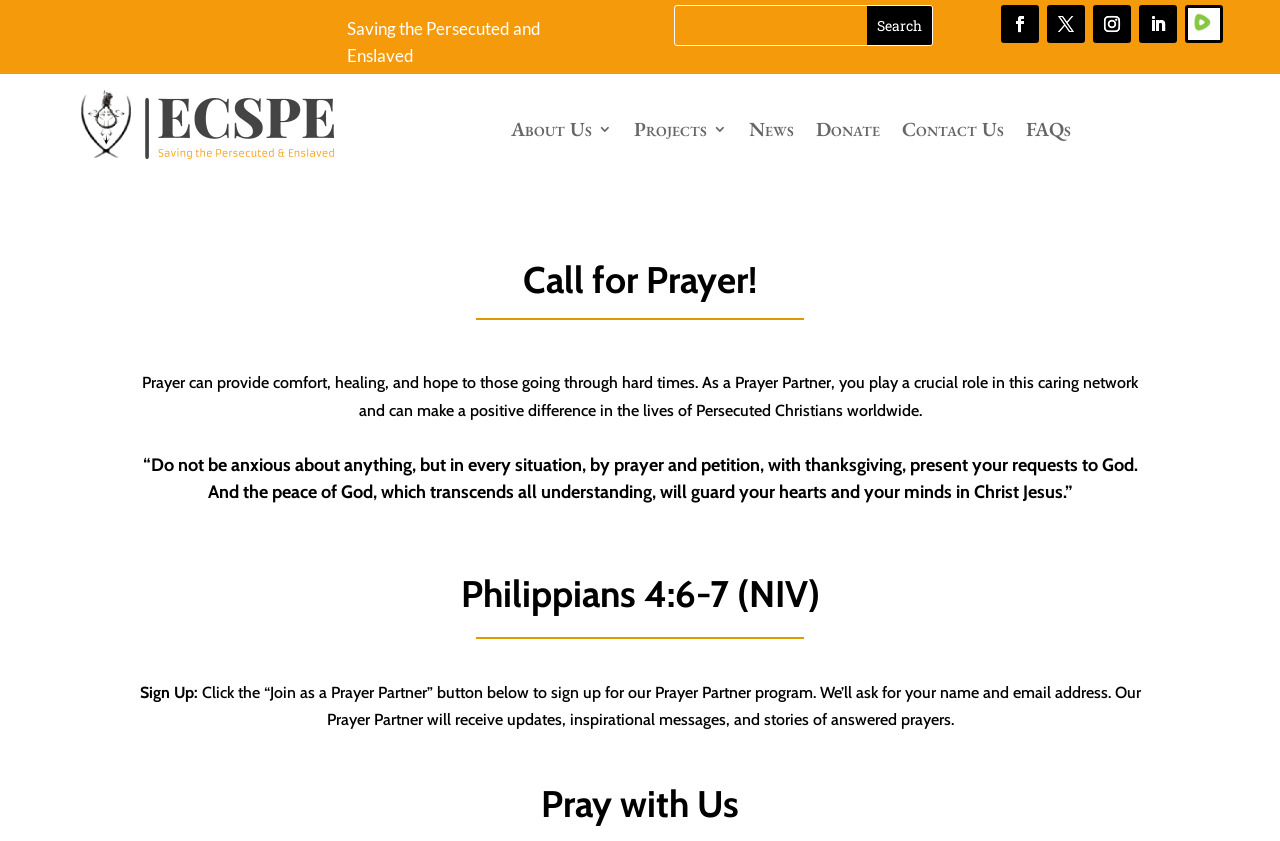What is the call to action for users?
Utilize the image to construct a detailed and well-explained answer.

The webpage has a prominent 'Sign Up' button and a heading 'Pray with Us', which suggests that the call to action for users is to sign up as a Prayer Partner and join the prayer community.